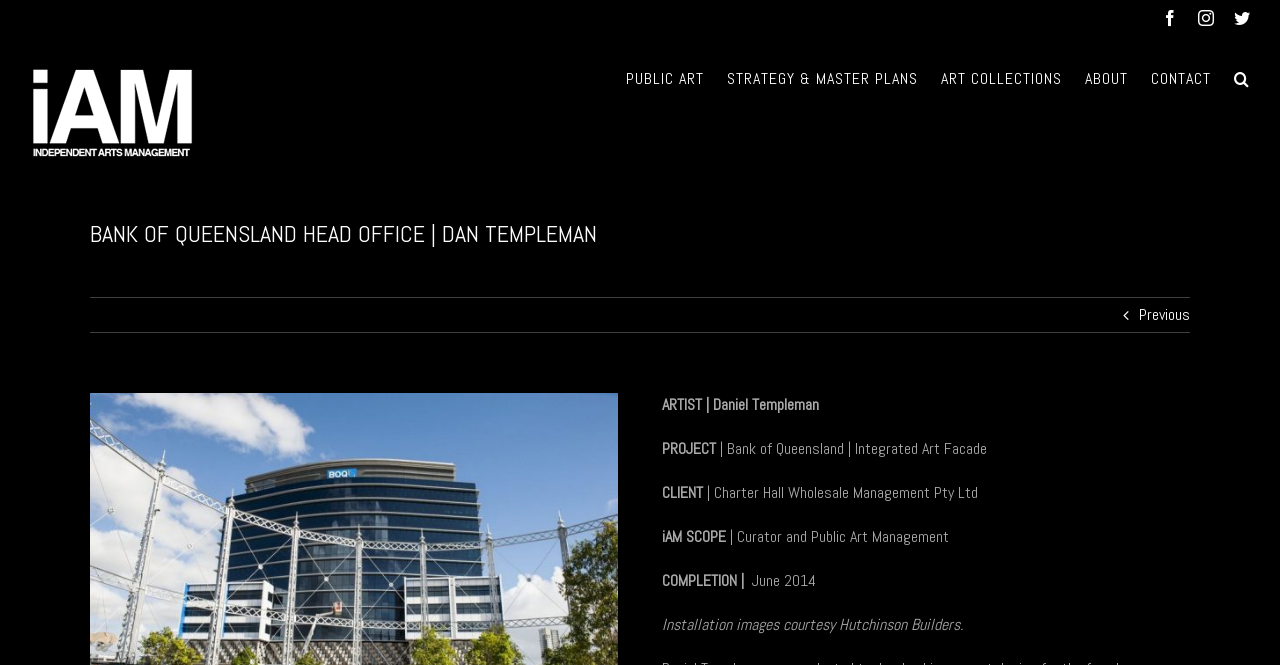Please answer the following question using a single word or phrase: 
When was the project completed?

June 2014